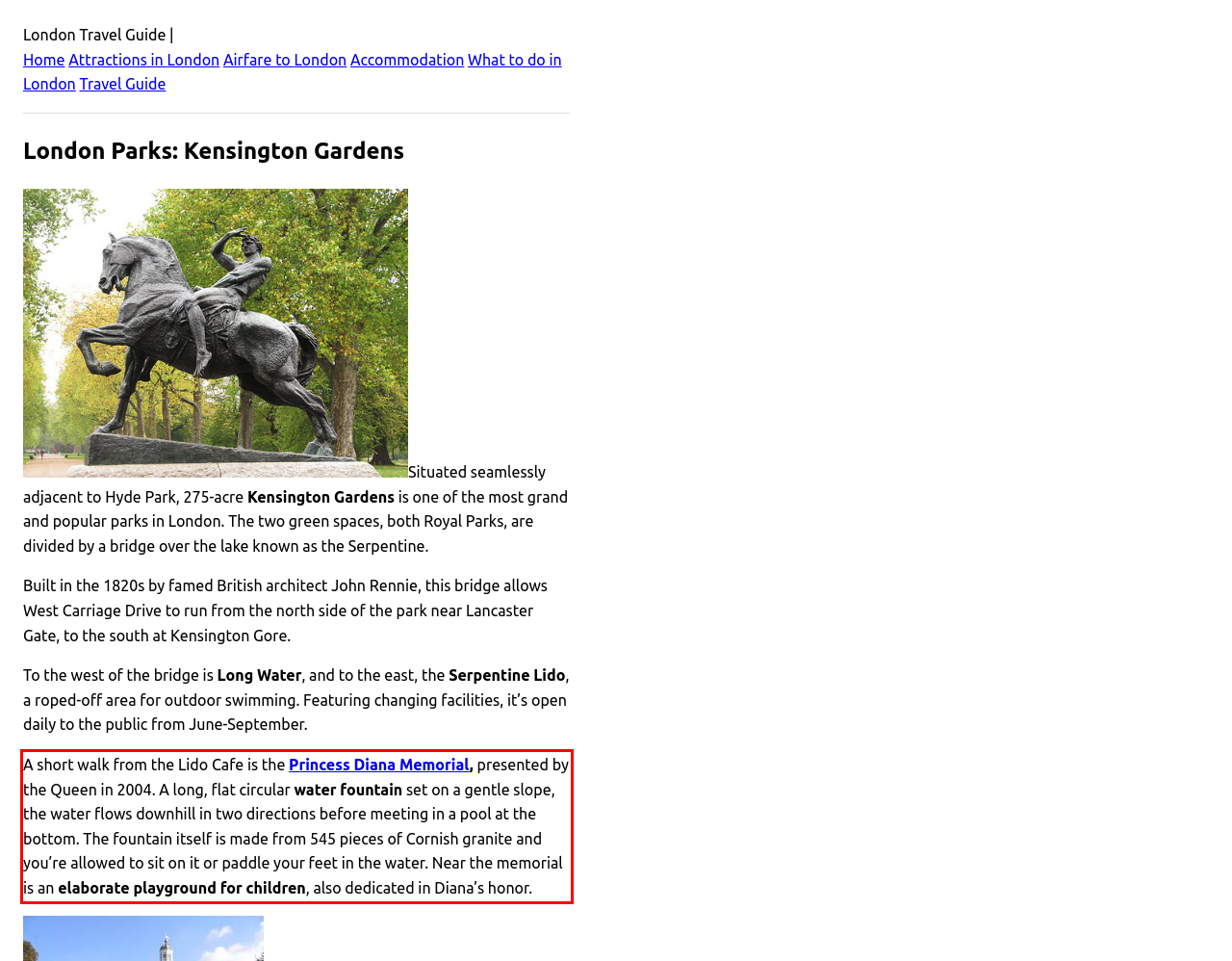Given a webpage screenshot with a red bounding box, perform OCR to read and deliver the text enclosed by the red bounding box.

A short walk from the Lido Cafe is the Princess Diana Memorial, presented by the Queen in 2004. A long, flat circular water fountain set on a gentle slope, the water flows downhill in two directions before meeting in a pool at the bottom. The fountain itself is made from 545 pieces of Cornish granite and you’re allowed to sit on it or paddle your feet in the water. Near the memorial is an elaborate playground for children, also dedicated in Diana’s honor.